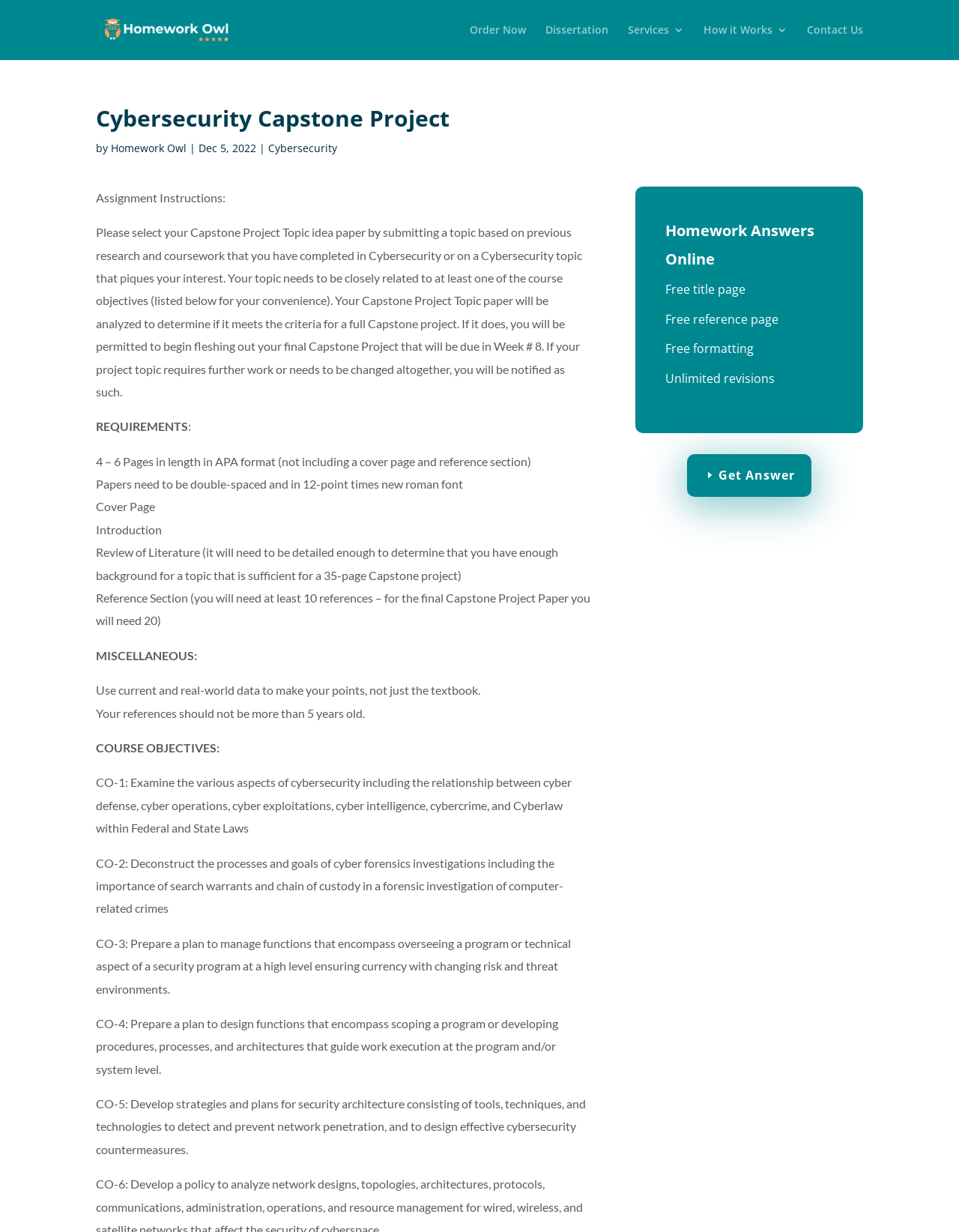What is the minimum number of references required for the final capstone project paper?
Please provide a detailed and comprehensive answer to the question.

According to the requirements, the final capstone project paper will need at least 20 references, whereas the topic paper requires at least 10 references.